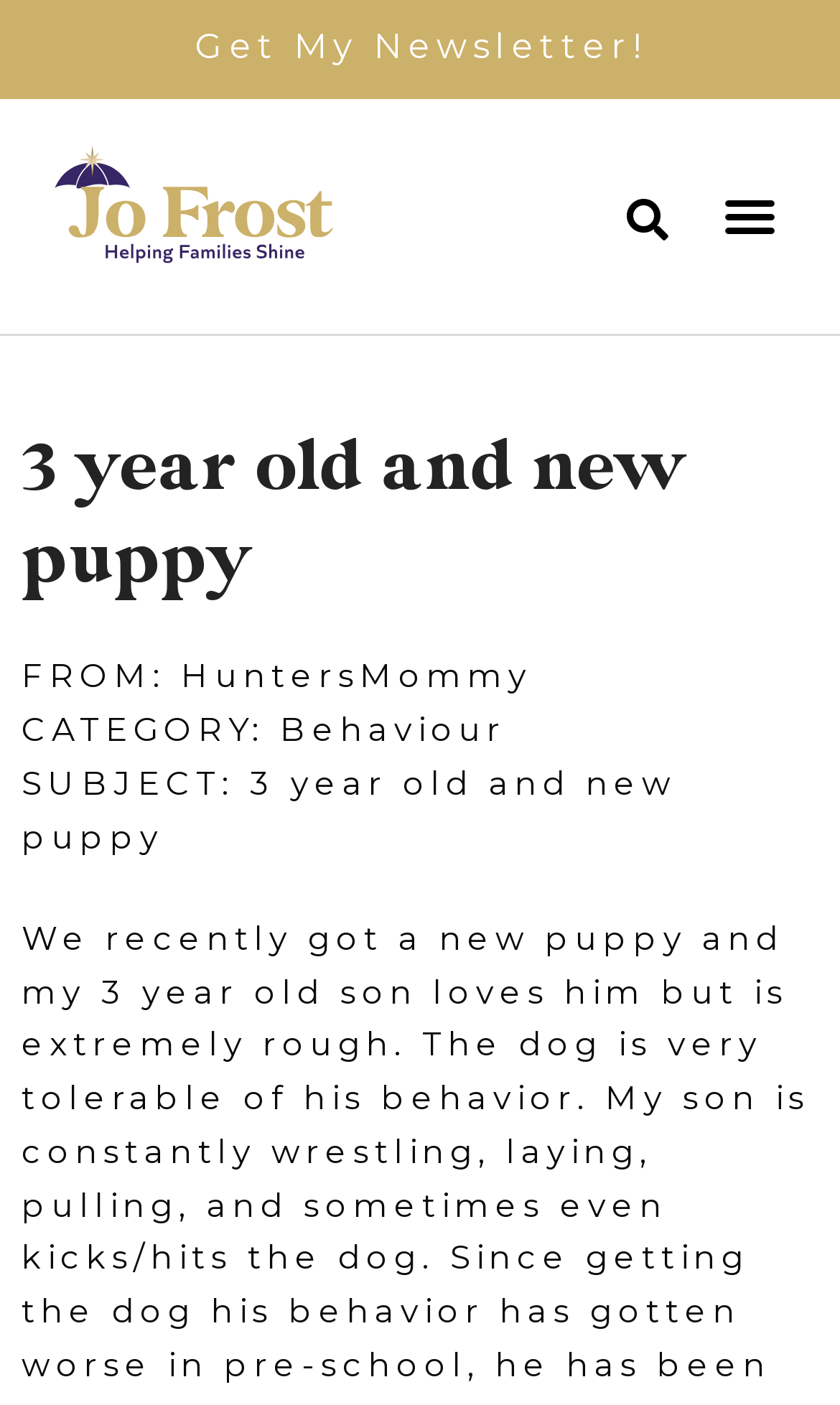How many search buttons are there on the webpage?
Based on the visual information, provide a detailed and comprehensive answer.

I searched for search buttons on the webpage and found one button with the text 'Search'. Therefore, there is only one search button on the webpage.